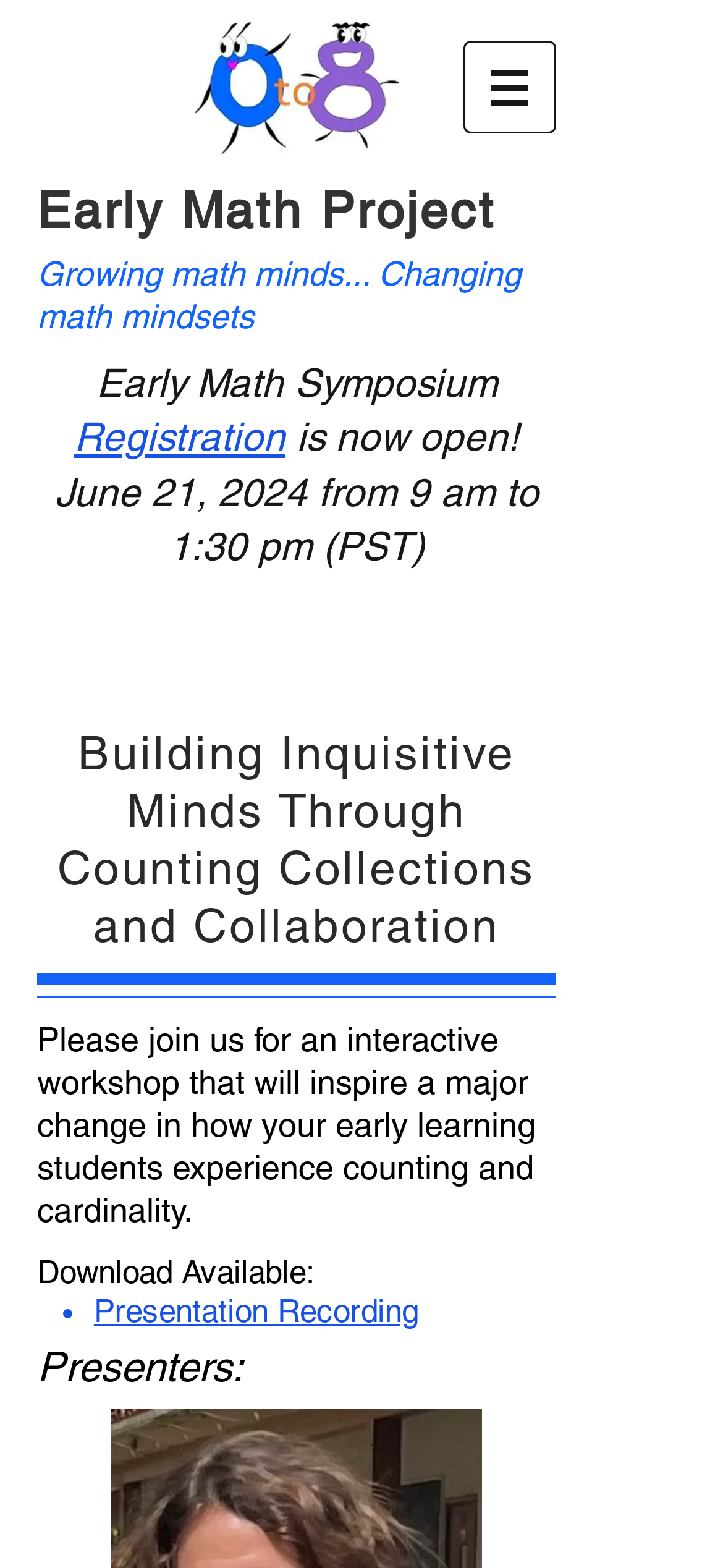Can you look at the image and give a comprehensive answer to the question:
What is the theme of the interactive workshop?

The theme of the interactive workshop can be found in the StaticText element with the text 'Please join us for an interactive workshop that will inspire a major change in how your early learning students experience counting and cardinality.' which is located in the middle of the webpage.